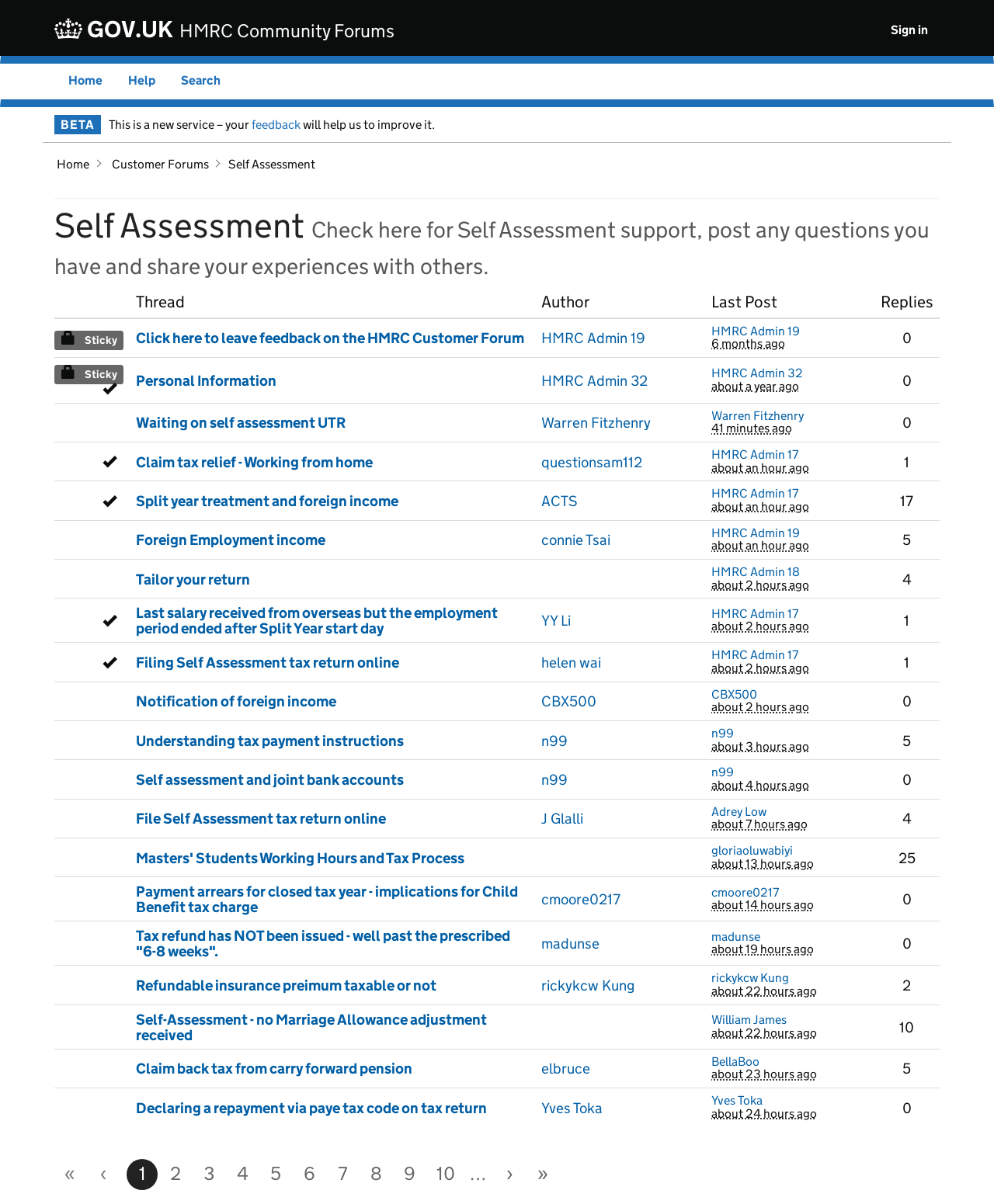Can you find the bounding box coordinates for the element to click on to achieve the instruction: "Click on 'Sign in'"?

[0.896, 0.019, 0.934, 0.031]